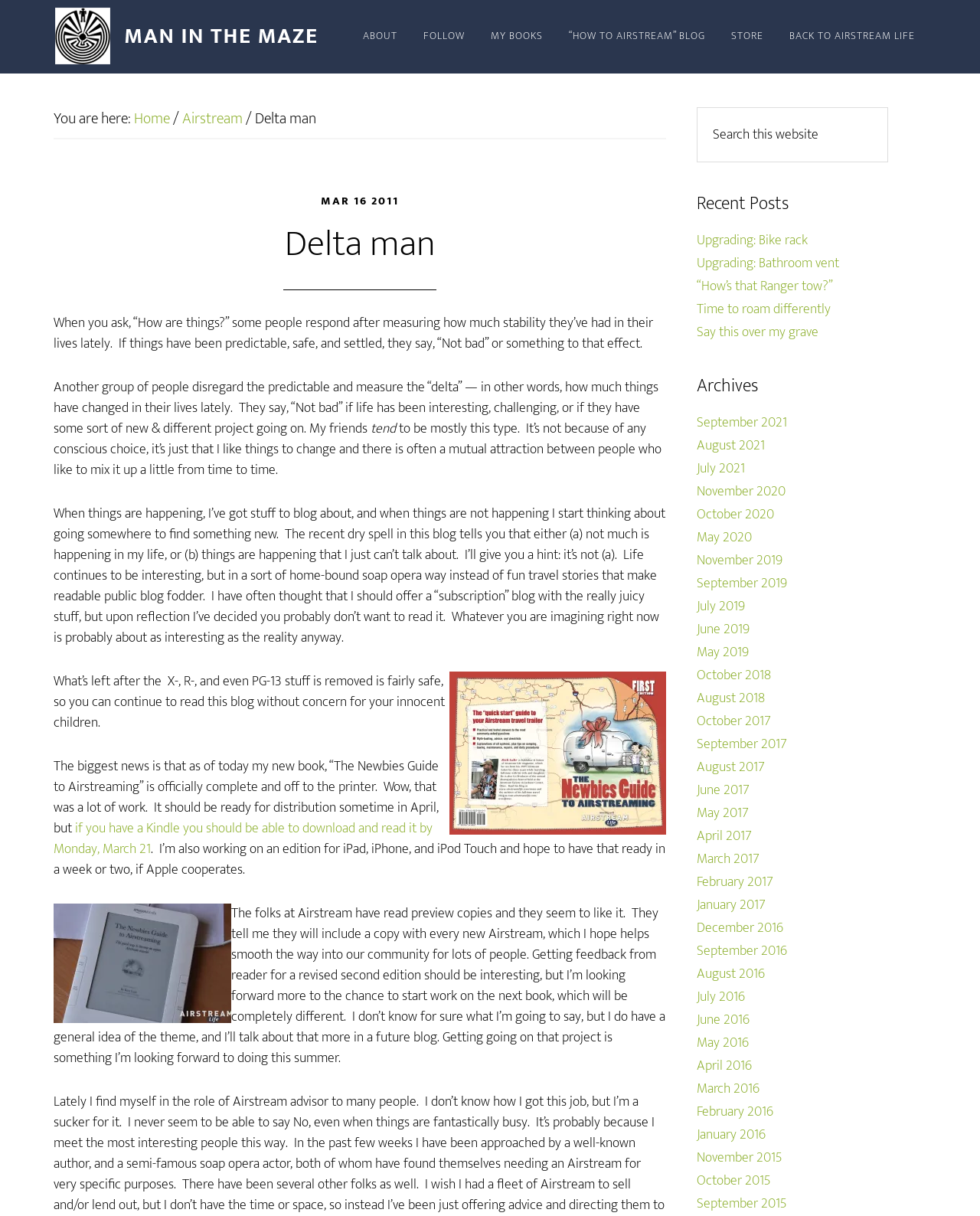Determine the bounding box coordinates of the target area to click to execute the following instruction: "Read 'Upgrading: Bike rack' post."

[0.711, 0.188, 0.824, 0.207]